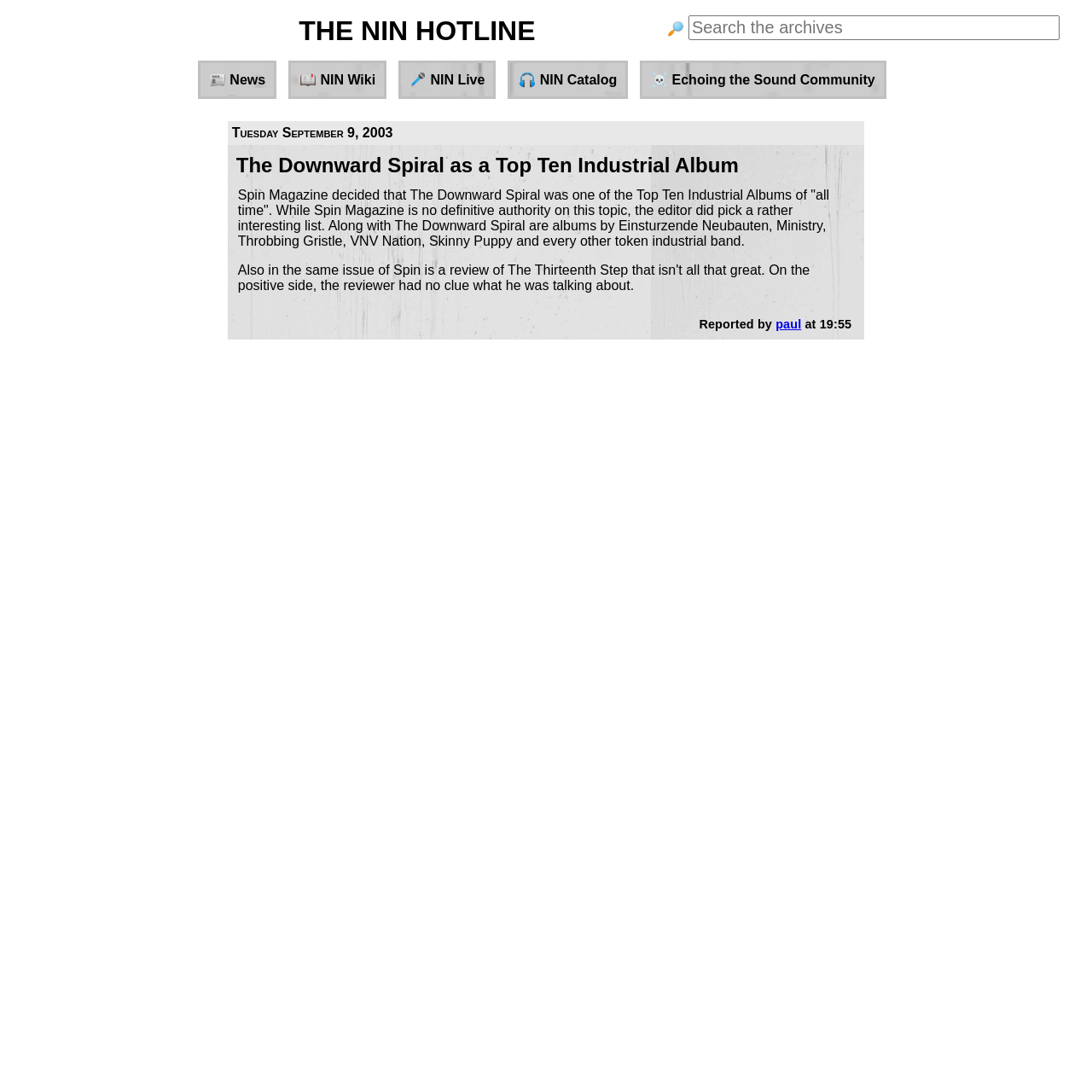Identify the coordinates of the bounding box for the element described below: "HOME". Return the coordinates as four float numbers between 0 and 1: [left, top, right, bottom].

None